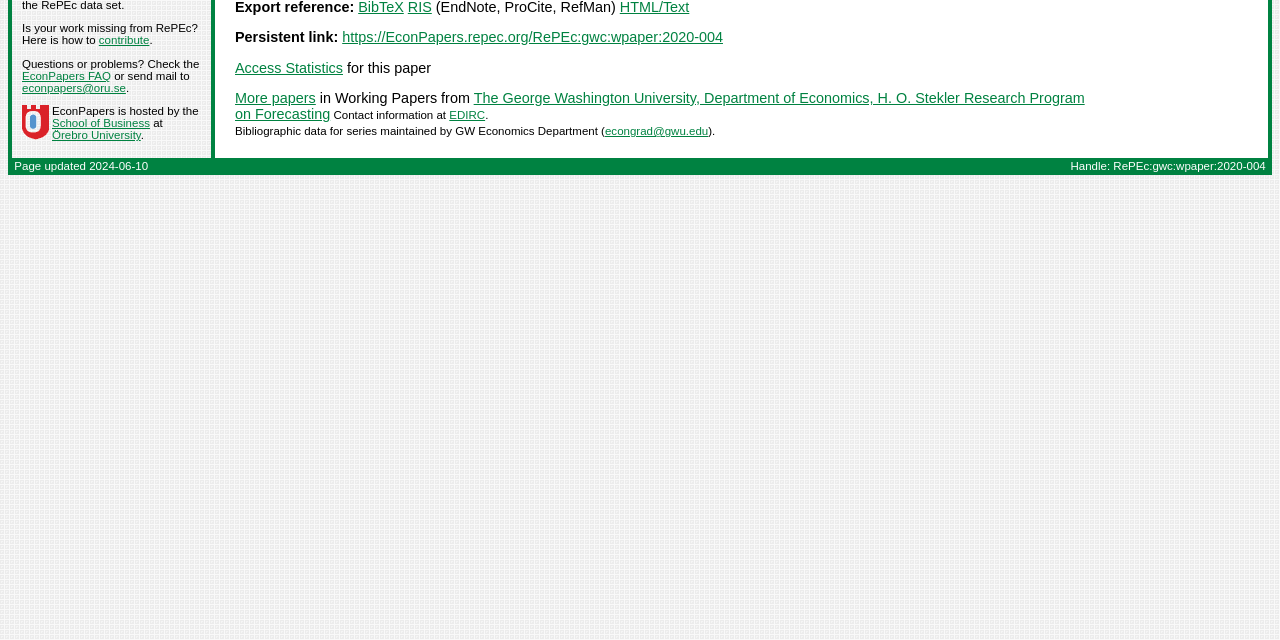Provide the bounding box coordinates of the HTML element this sentence describes: "econpapers@oru.se". The bounding box coordinates consist of four float numbers between 0 and 1, i.e., [left, top, right, bottom].

[0.017, 0.128, 0.098, 0.147]